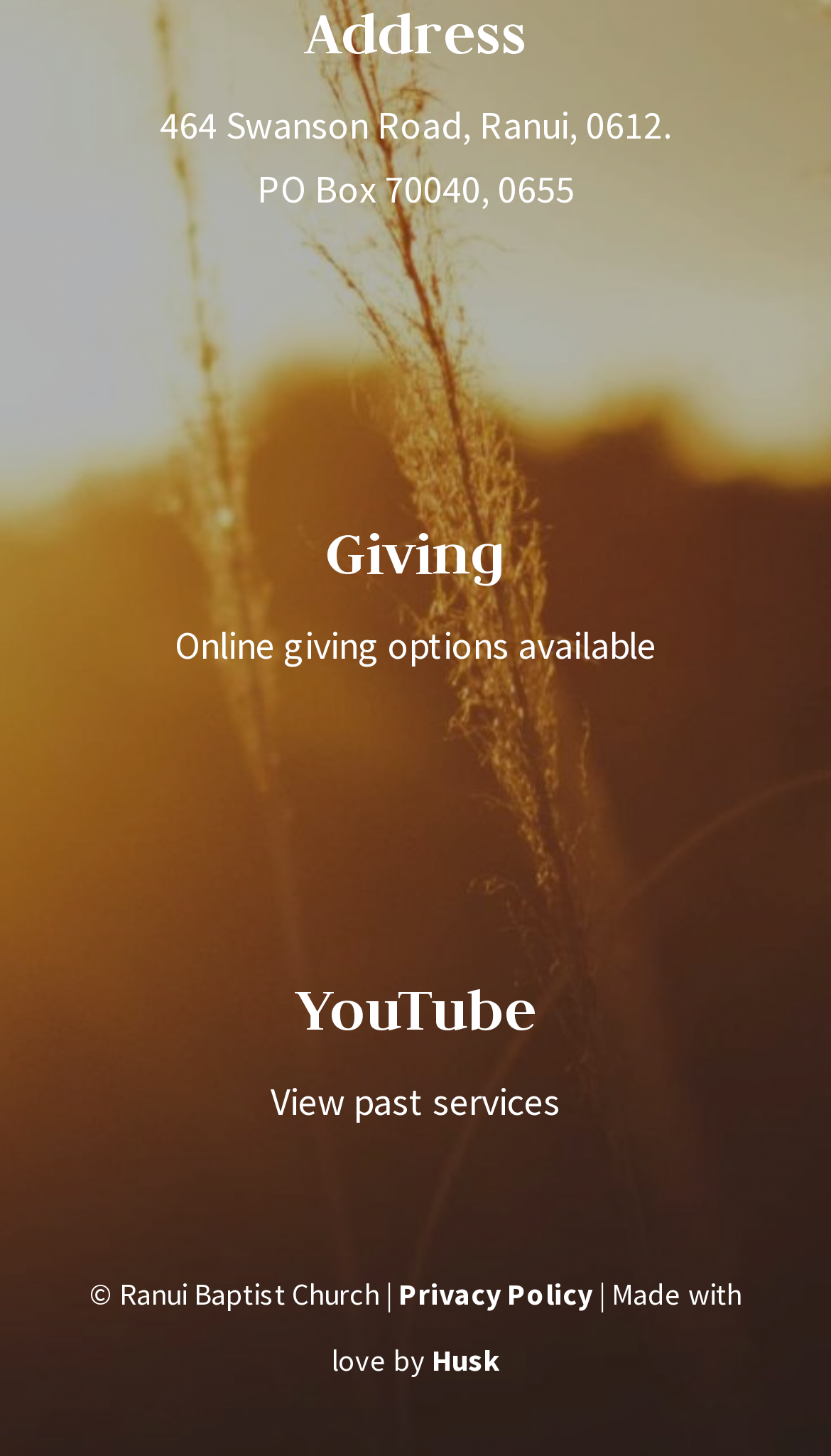Please find the bounding box coordinates of the element that you should click to achieve the following instruction: "View online giving options". The coordinates should be presented as four float numbers between 0 and 1: [left, top, right, bottom].

[0.21, 0.426, 0.79, 0.46]